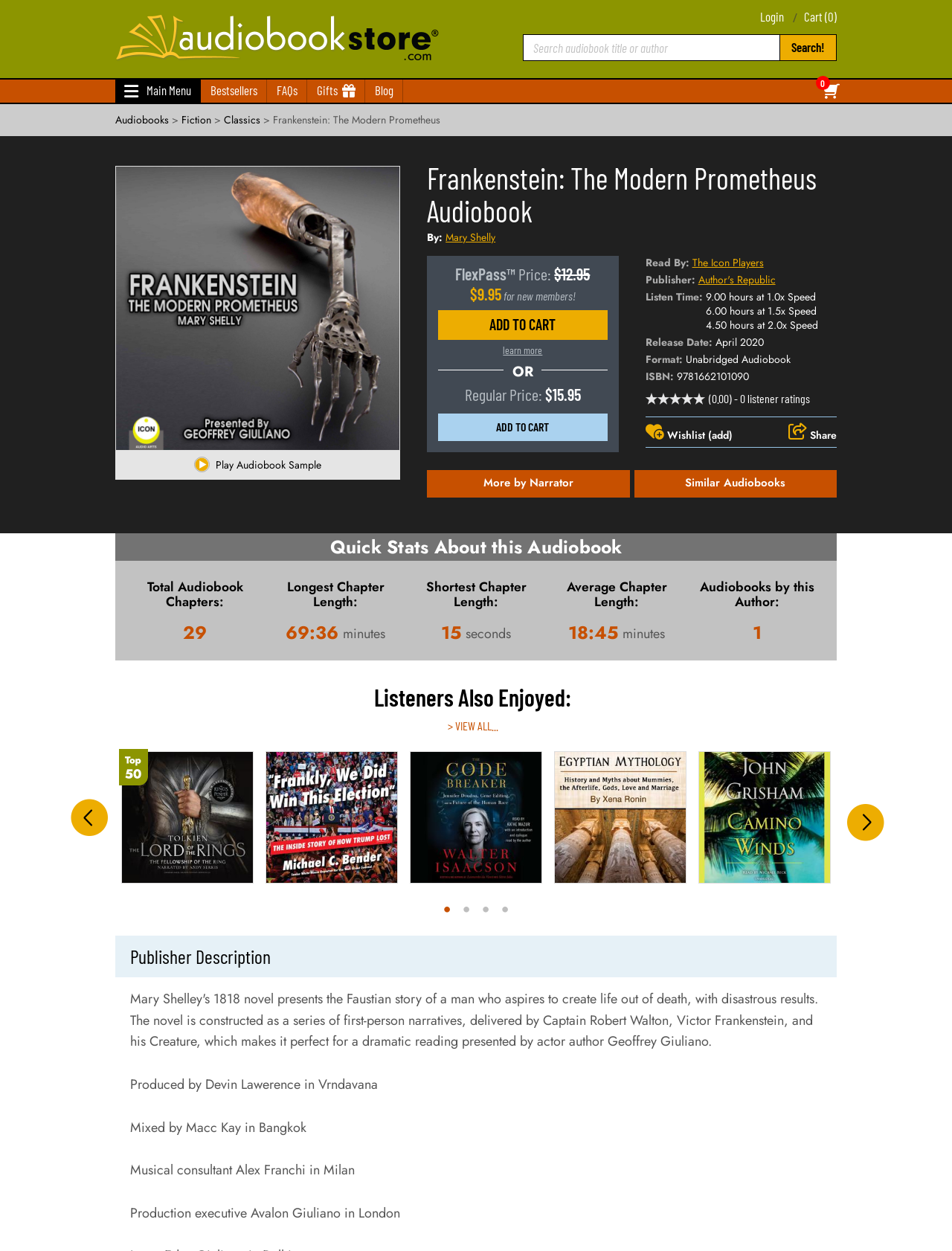Find the bounding box coordinates for the UI element whose description is: "title="Profile of Eric G. DeChaine"". The coordinates should be four float numbers between 0 and 1, in the format [left, top, right, bottom].

None